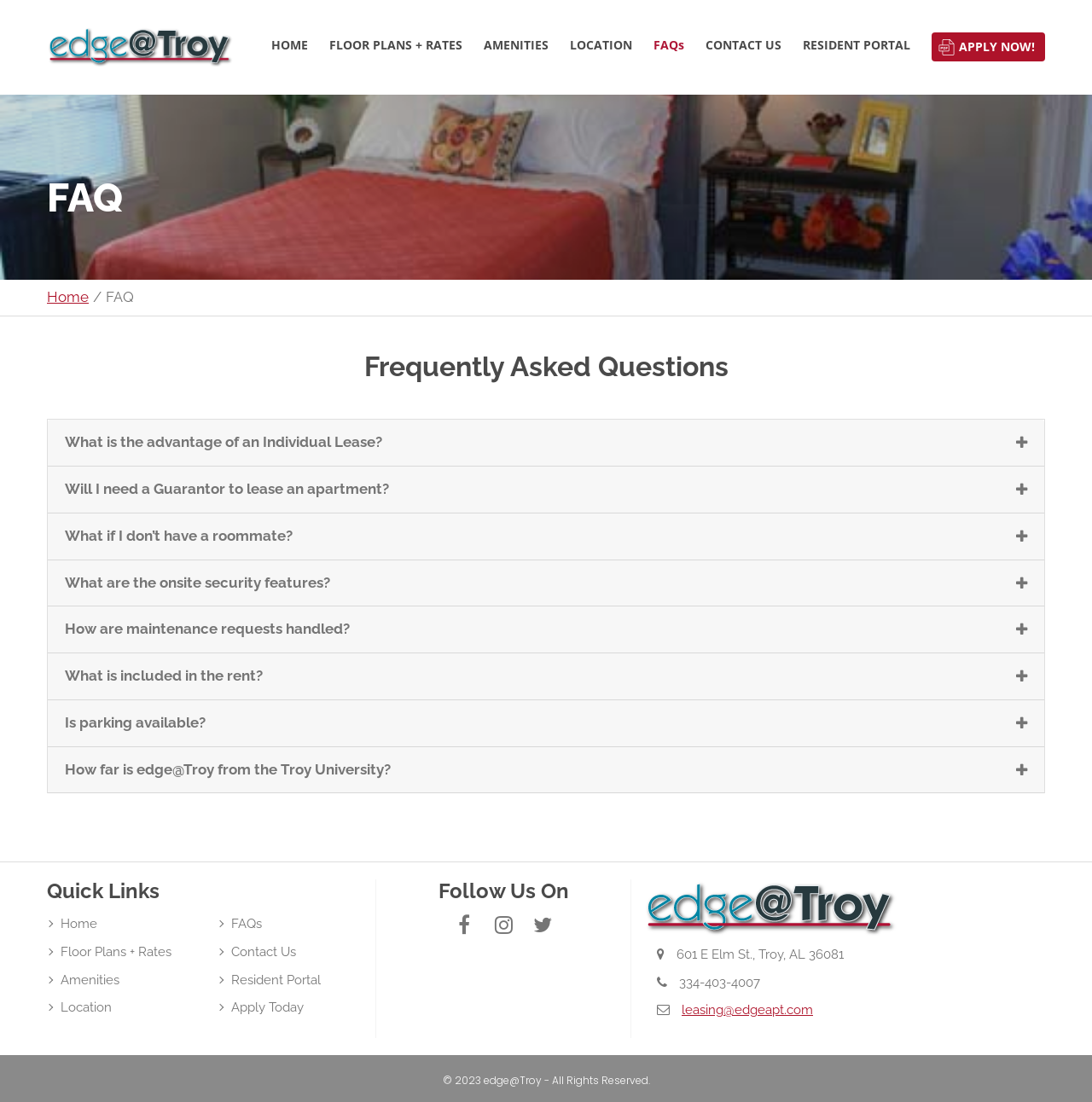Give the bounding box coordinates for the element described as: "Is parking available?".

[0.059, 0.645, 0.188, 0.668]